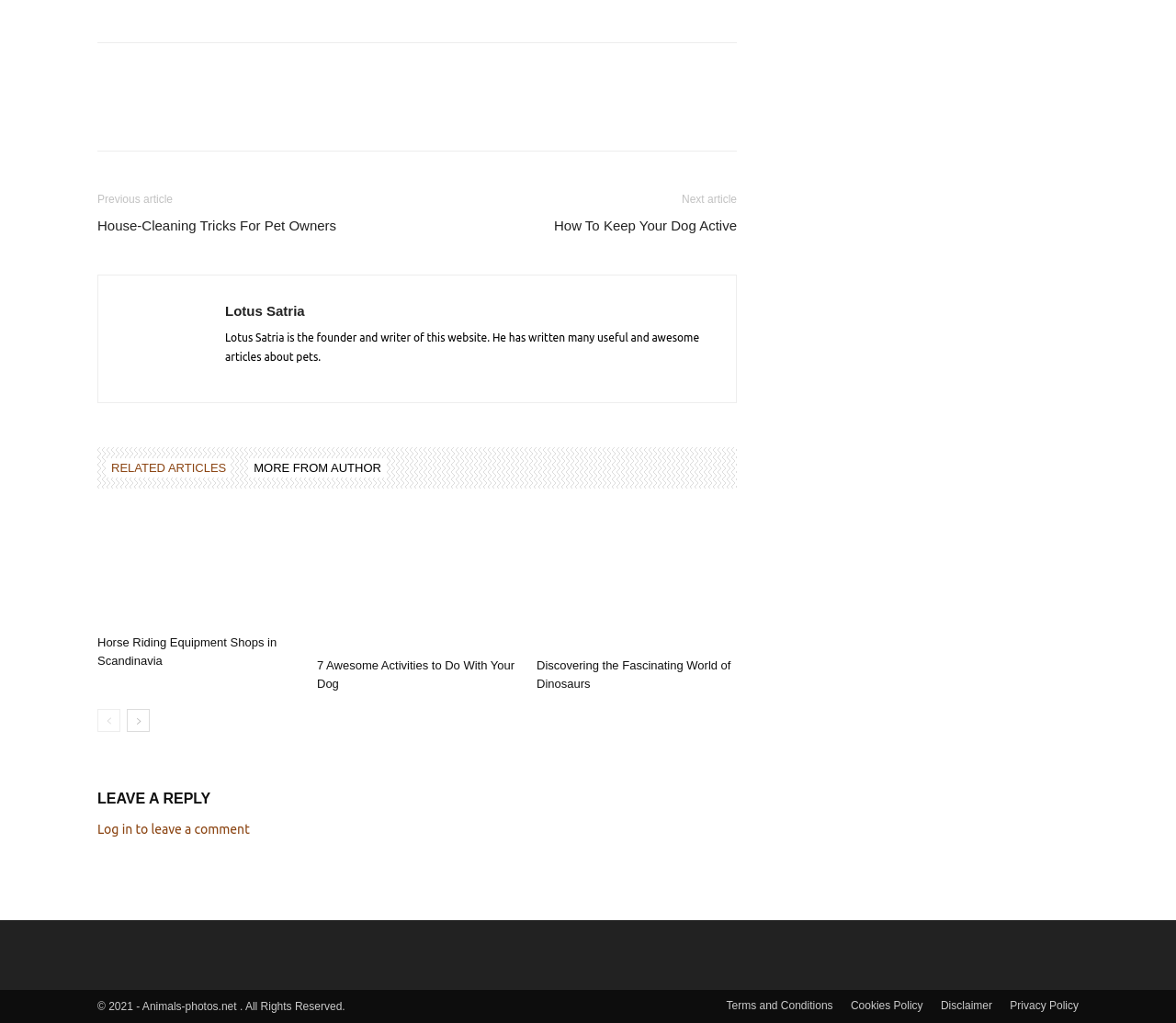Please specify the bounding box coordinates of the clickable section necessary to execute the following command: "View the 'Horse Riding Equipment Shops' link".

[0.083, 0.501, 0.253, 0.613]